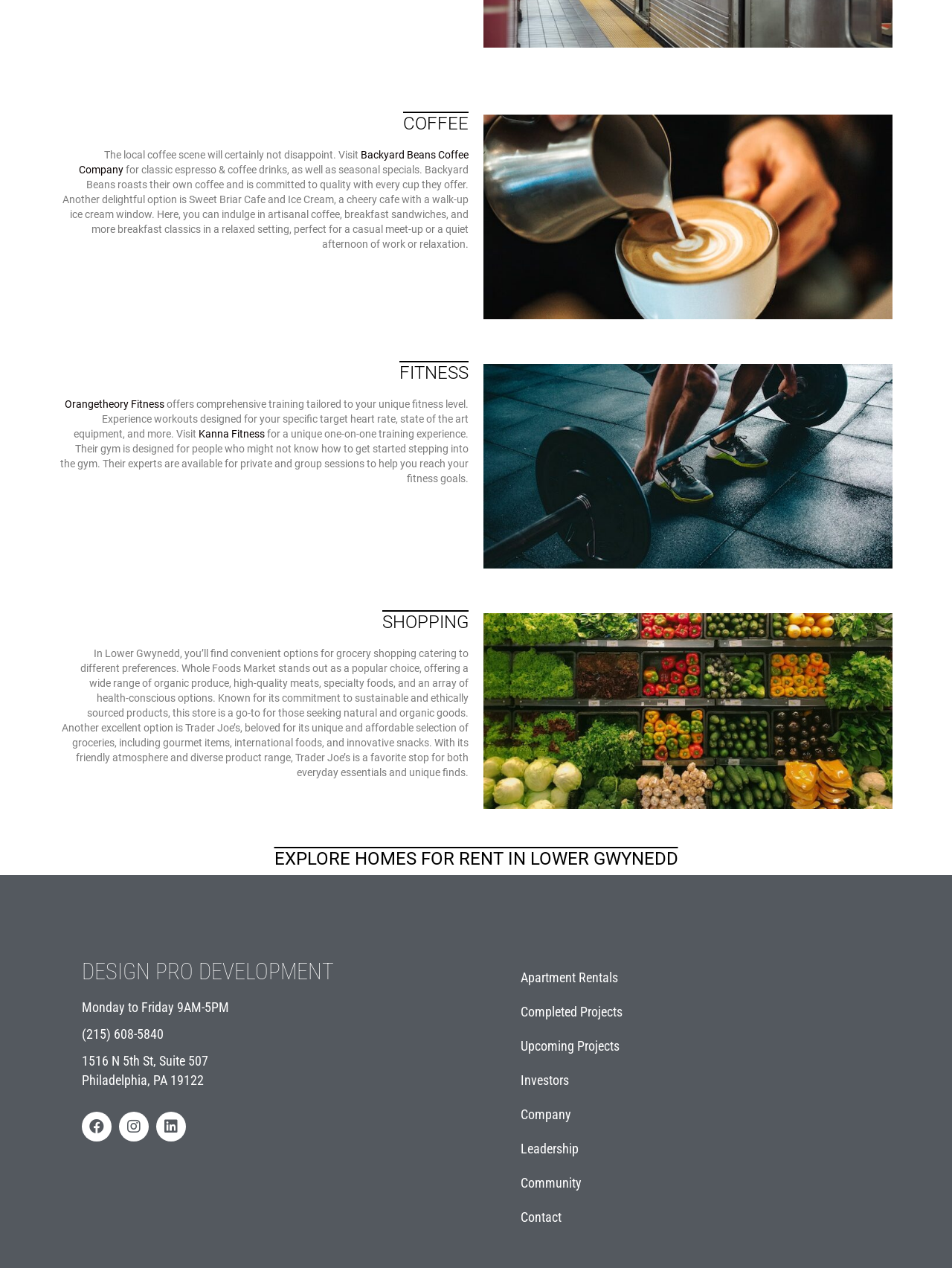Please find the bounding box coordinates of the element that you should click to achieve the following instruction: "View EXPLORE HOMES FOR RENT IN LOWER GWYNEDD". The coordinates should be presented as four float numbers between 0 and 1: [left, top, right, bottom].

[0.288, 0.669, 0.712, 0.686]